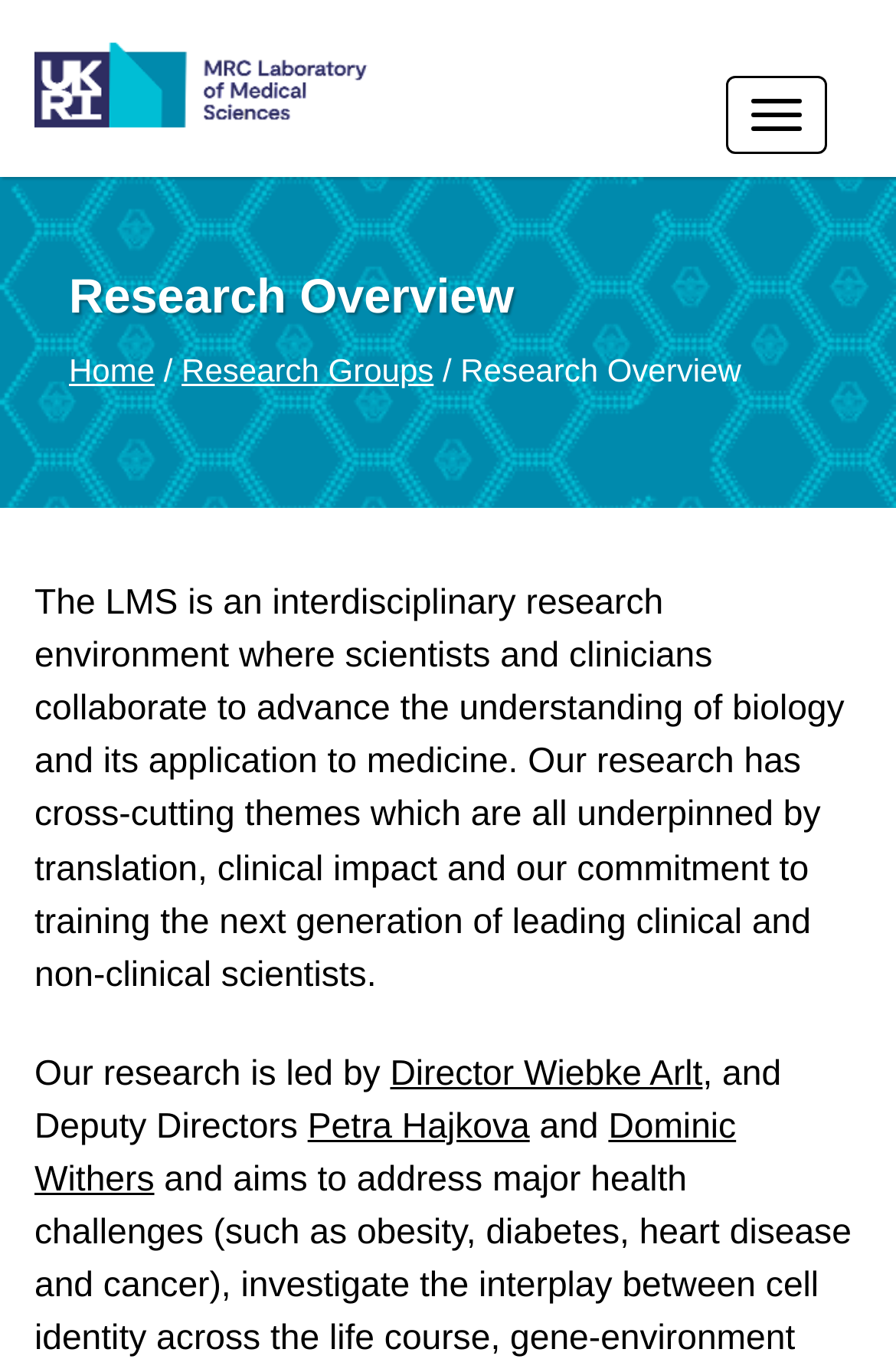Utilize the details in the image to thoroughly answer the following question: Who is the Director of LMS?

I found this answer by looking at the link element at [0.435, 0.776, 0.784, 0.805], which mentions 'Director Wiebke Arlt'.